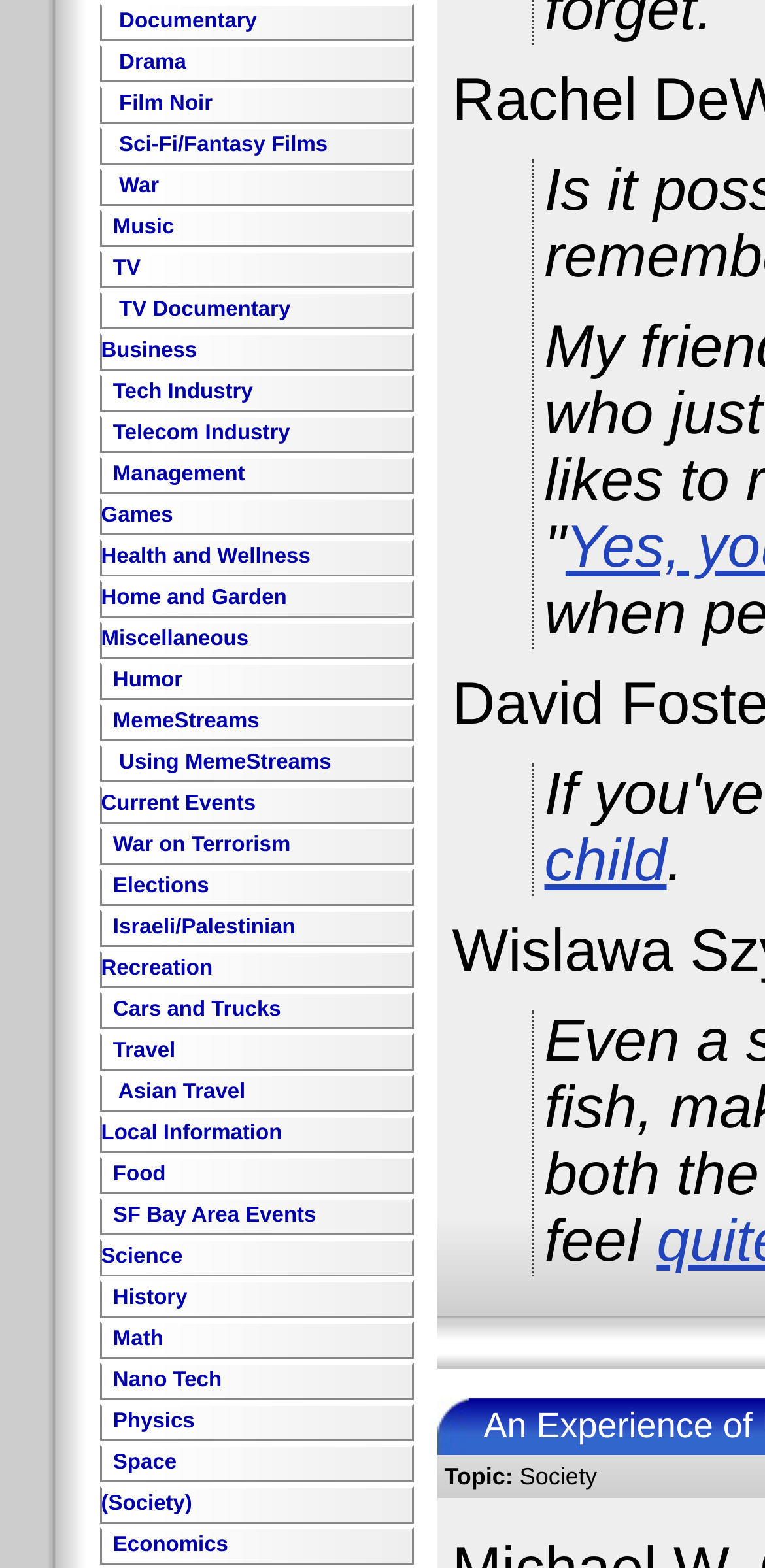Provide a single word or phrase to answer the given question: 
Is there a category for 'Sports'?

No